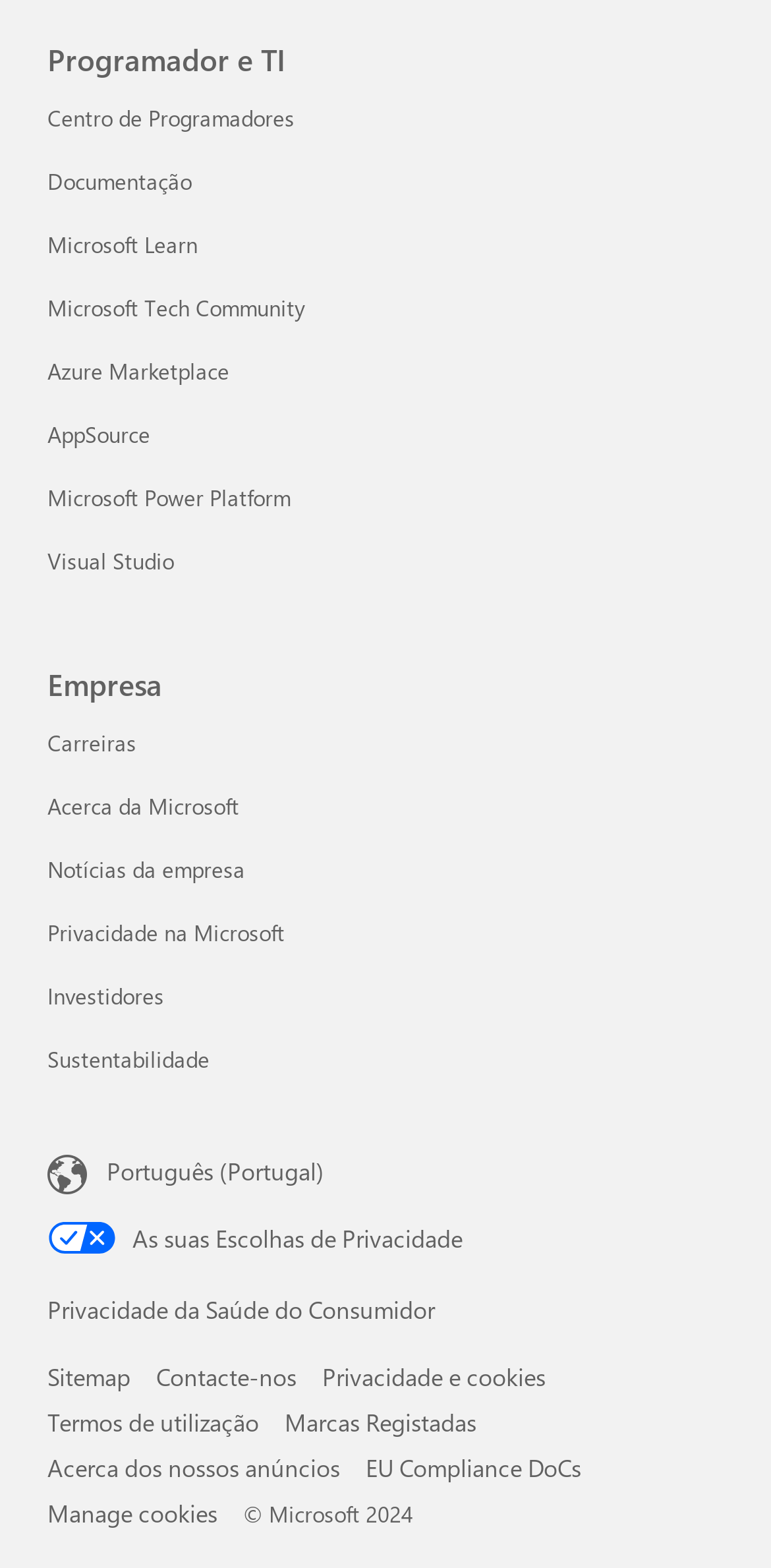What is the copyright year mentioned on the webpage?
Carefully analyze the image and provide a detailed answer to the question.

I found the static text '© Microsoft 2024' at the bottom of the webpage, which indicates the copyright year.